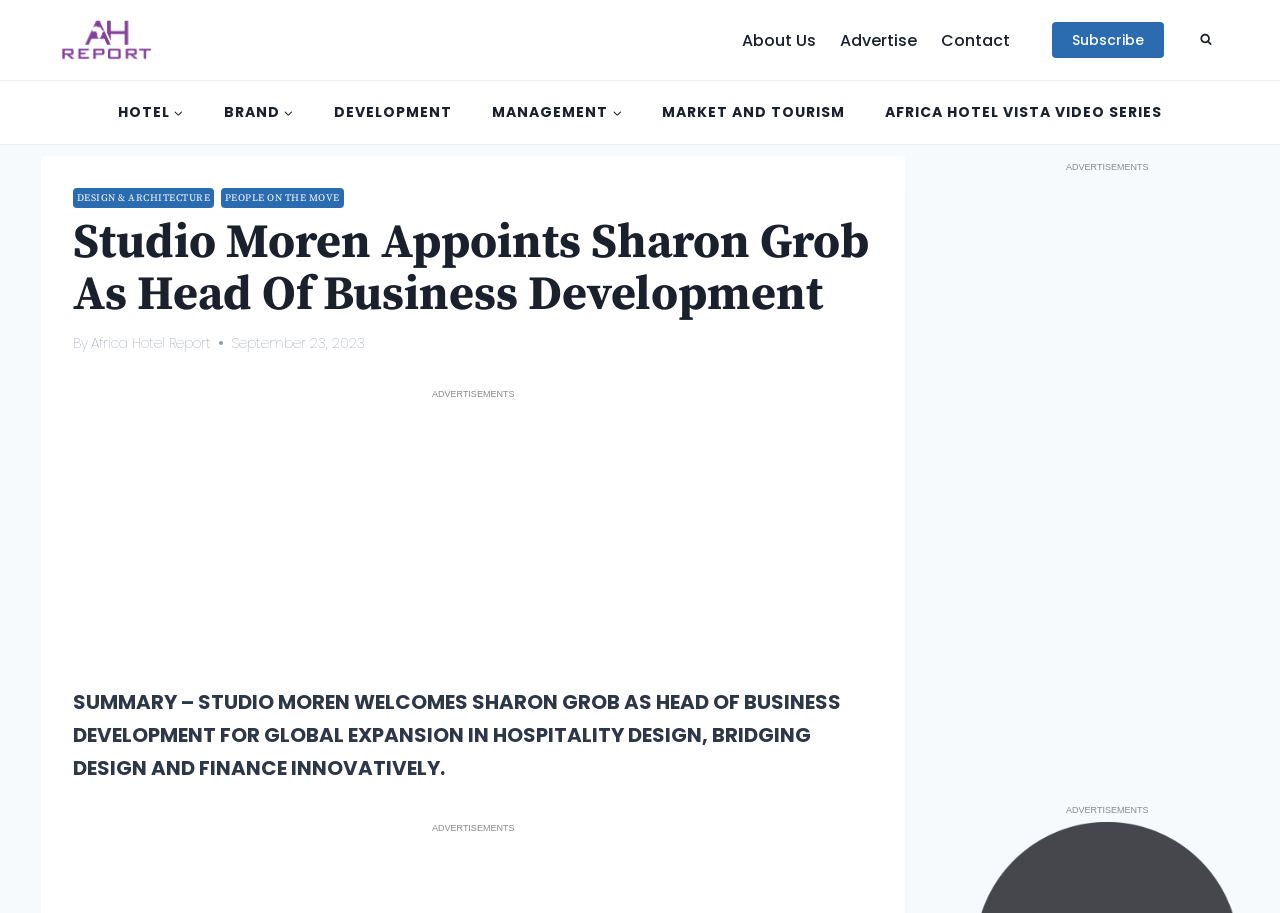Identify the bounding box coordinates for the UI element described as follows: About Us. Use the format (top-left x, top-left y, bottom-right x, bottom-right y) and ensure all values are floating point numbers between 0 and 1.

[0.57, 0.015, 0.647, 0.072]